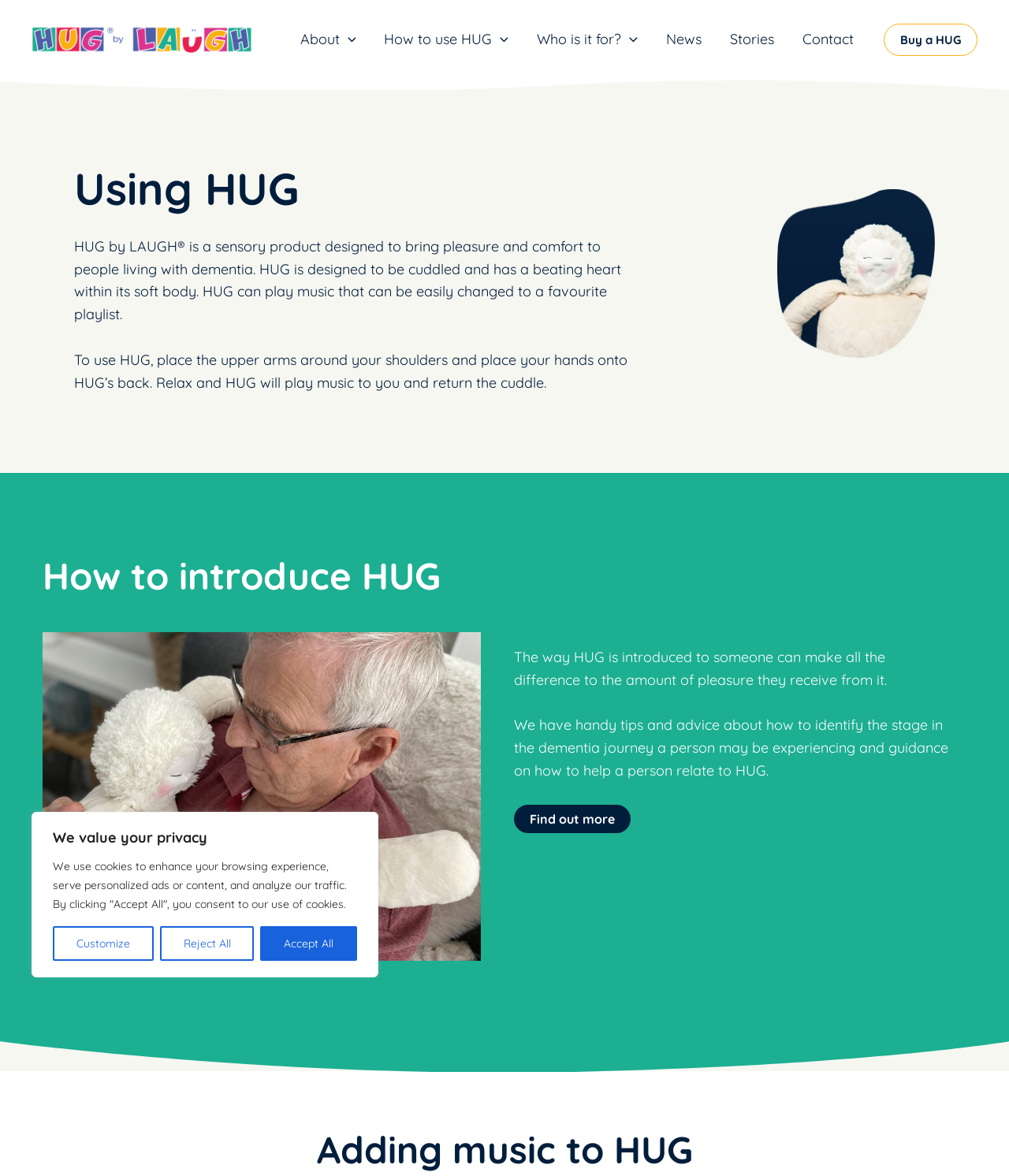Create an in-depth description of the webpage, covering main sections.

This webpage is about Using HUG, a sensory product designed to bring pleasure and comfort to people living with dementia. At the top of the page, there is a navigation menu with links to "About", "How to use HUG", "Who is it for?", "News", "Stories", and "Contact". Below the navigation menu, there is a prominent call-to-action button "Buy a HUG" on the right side.

The main content of the page is divided into three sections. The first section introduces HUG, describing it as a sensory product with a beating heart and music playback capabilities. There is a large image of HUG in this section, taking up most of the width of the page.

The second section explains how to use HUG, with step-by-step instructions and another image illustrating the process. This section also provides tips and advice on how to introduce HUG to someone with dementia.

The third section is about adding music to HUG, but it appears to be a heading without any accompanying content.

At the bottom of the page, there is a cookie policy notification with buttons to "Customize", "Reject All", and "Accept All" cookies. There is also a link to the site's privacy policy.